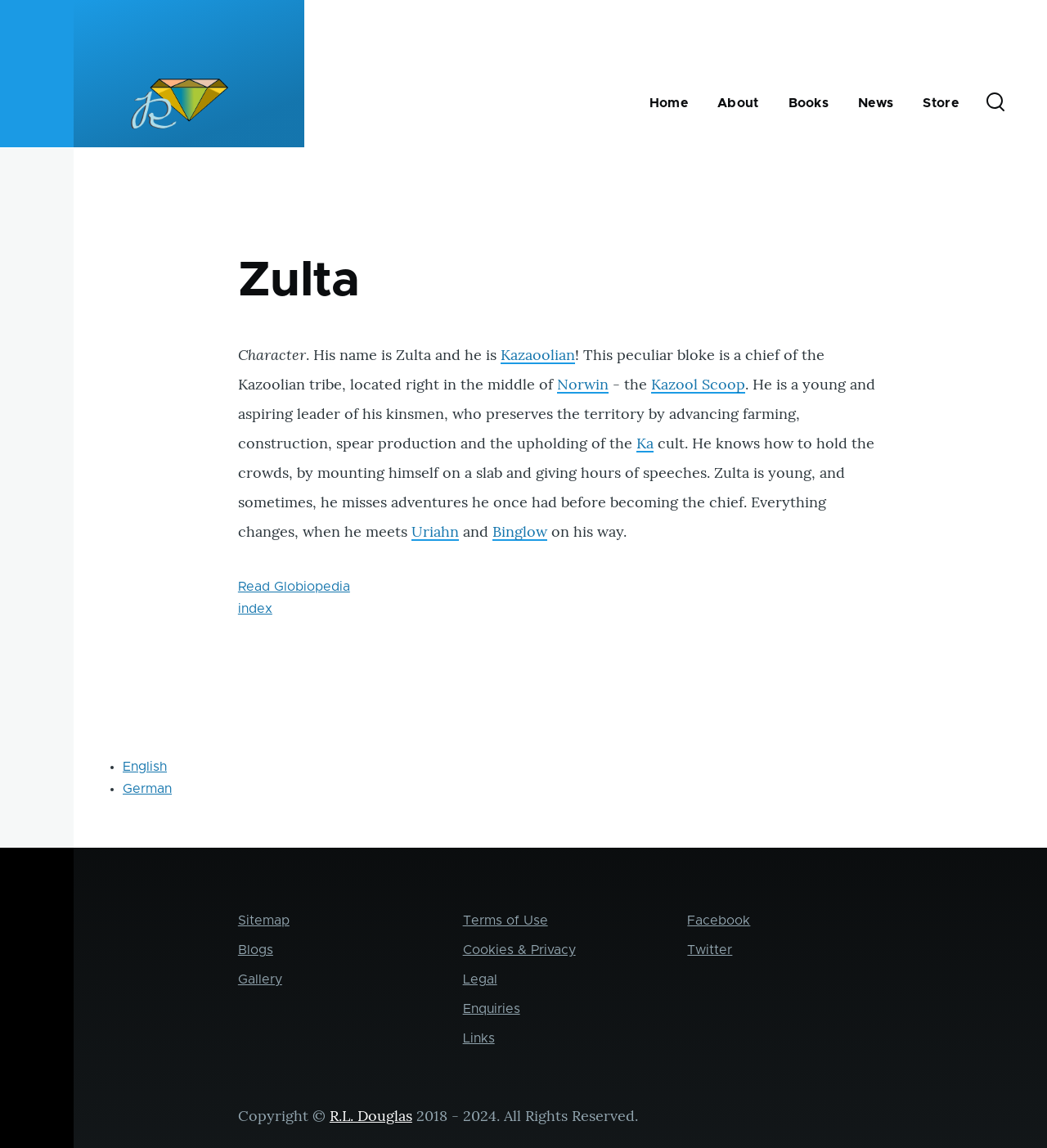What is the name of the character described on this webpage?
Please give a detailed and elaborate explanation in response to the question.

The webpage describes a character named Zulta, who is the chief of the Kazoolian tribe. This information is obtained from the heading 'Zulta' and the subsequent text that describes his role and characteristics.